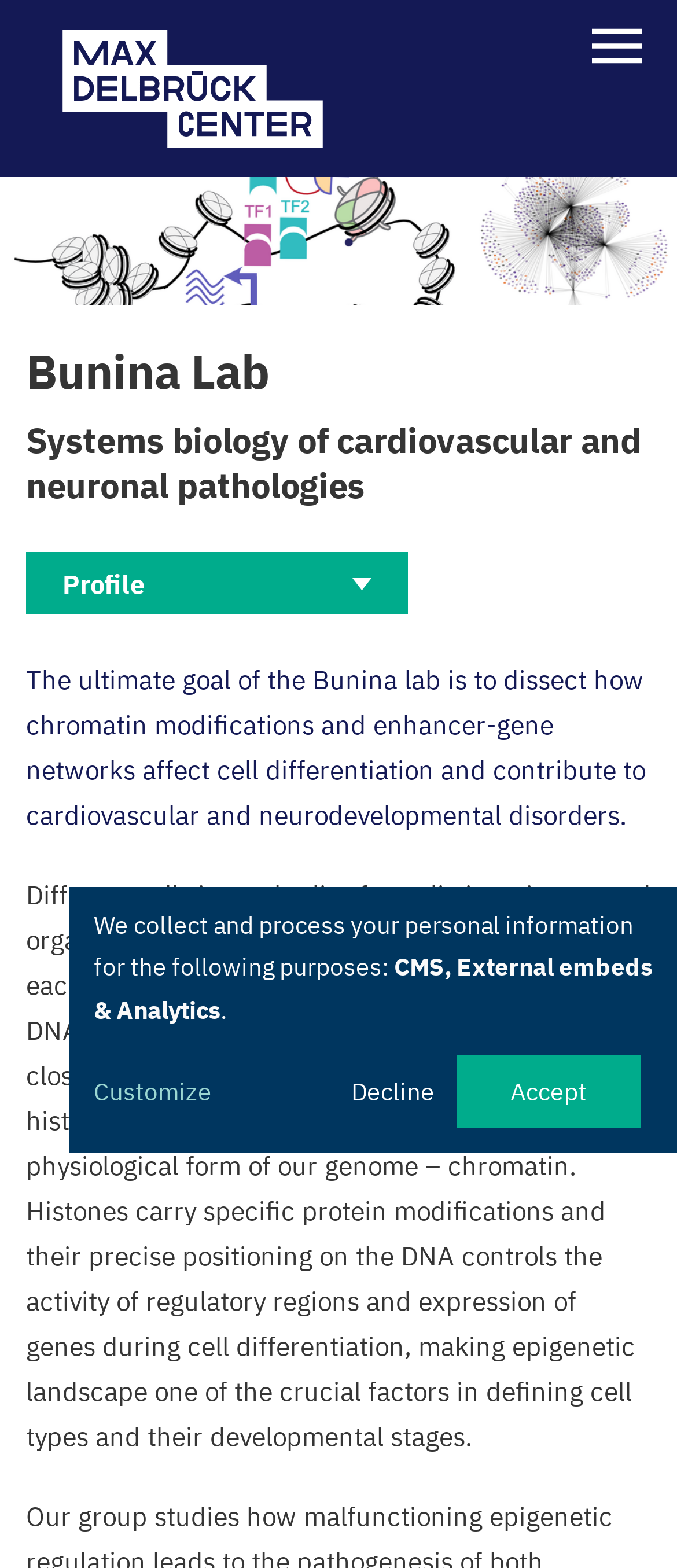What is the purpose of histones?
Based on the visual content, answer with a single word or a brief phrase.

control gene expression